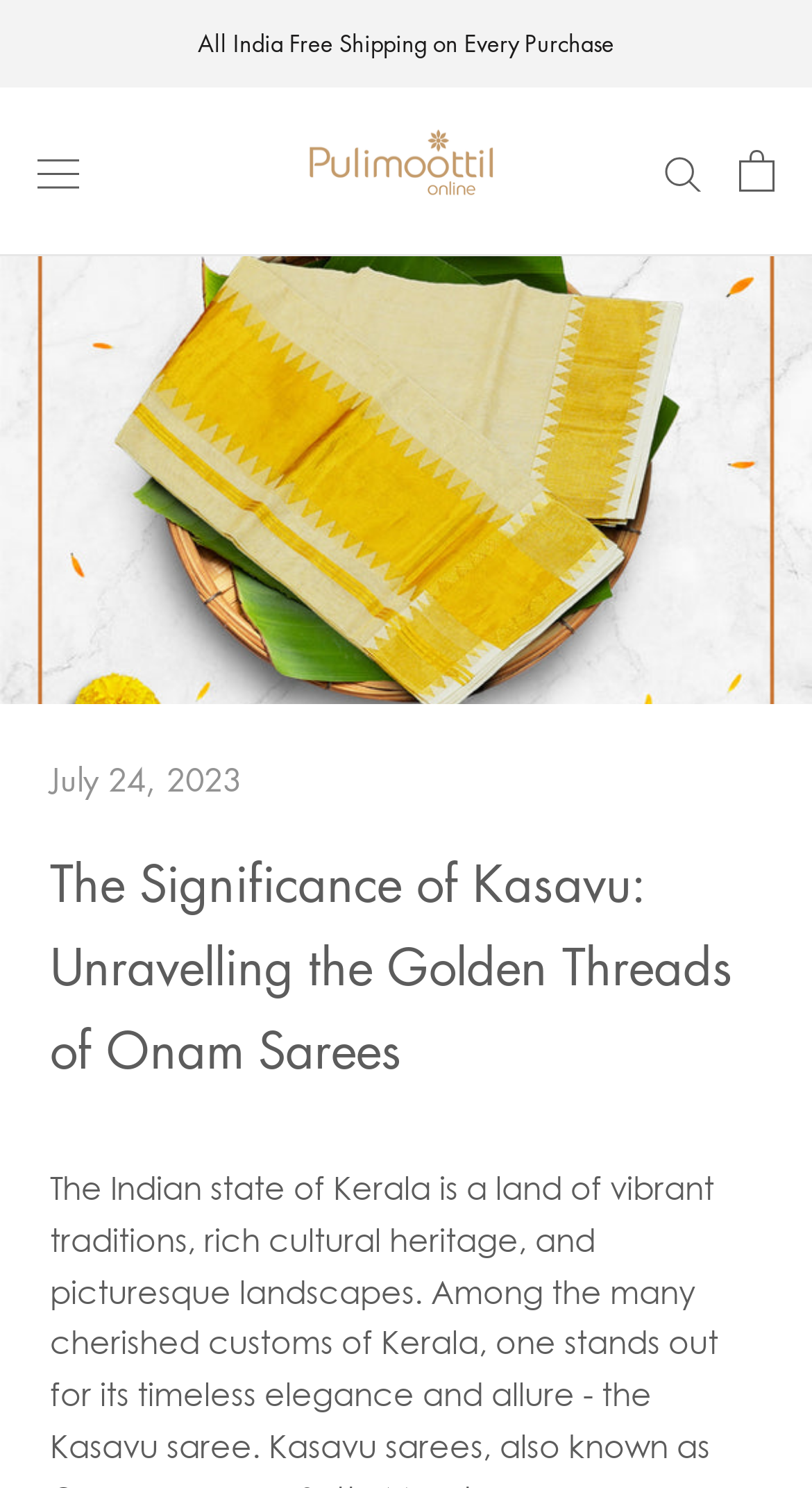Respond to the following question with a brief word or phrase:
What is the significance of Kasavu sarees?

timeless elegance and allure